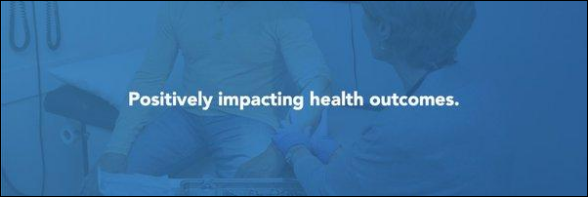Reply to the question with a single word or phrase:
What is the central text about?

Health outcomes